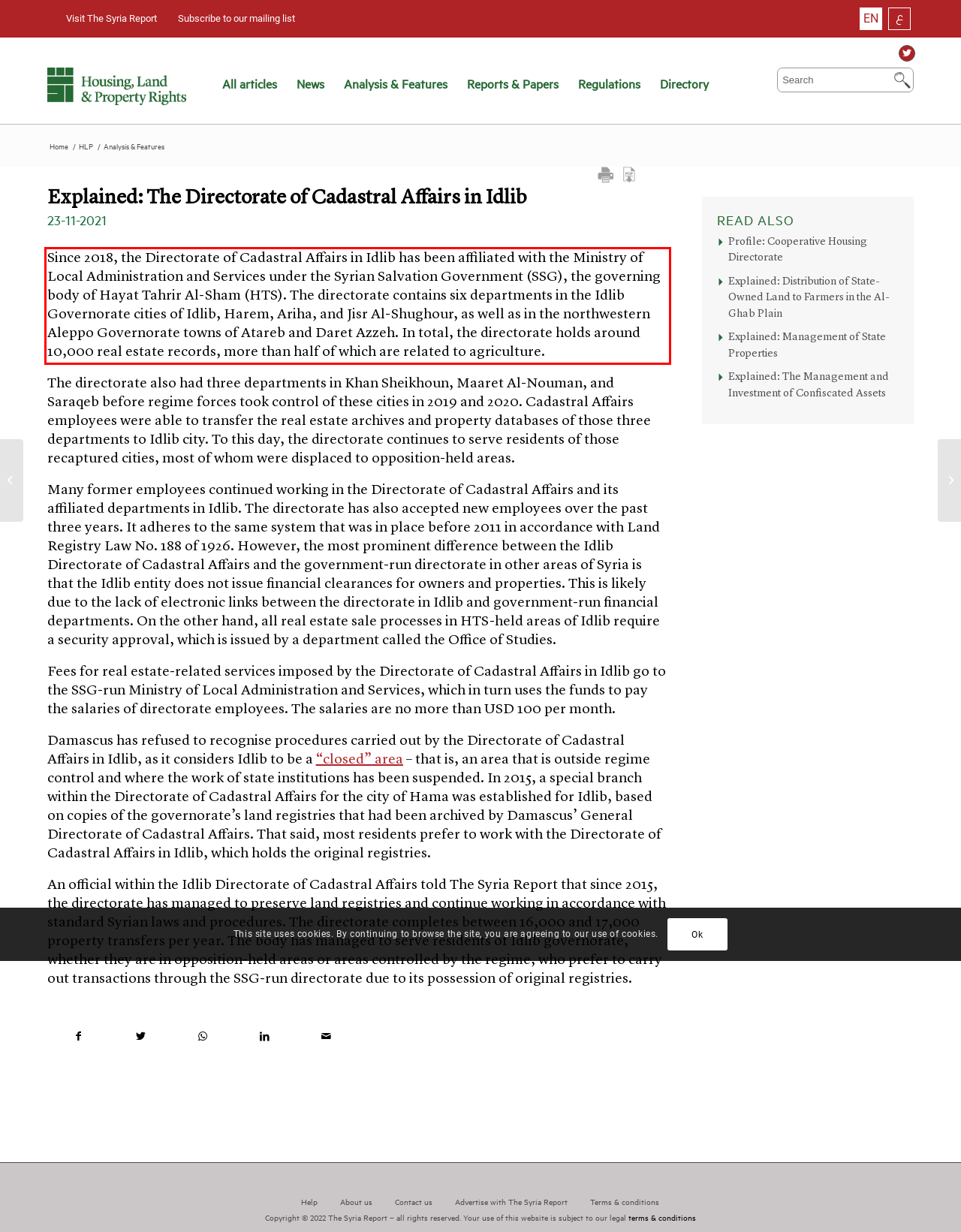Using the webpage screenshot, recognize and capture the text within the red bounding box.

Since 2018, the Directorate of Cadastral Affairs in Idlib has been affiliated with the Ministry of Local Administration and Services under the Syrian Salvation Government (SSG), the governing body of Hayat Tahrir Al-Sham (HTS). The directorate contains six departments in the Idlib Governorate cities of Idlib, Harem, Ariha, and Jisr Al-Shughour, as well as in the northwestern Aleppo Governorate towns of Atareb and Daret Azzeh. In total, the directorate holds around 10,000 real estate records, more than half of which are related to agriculture.